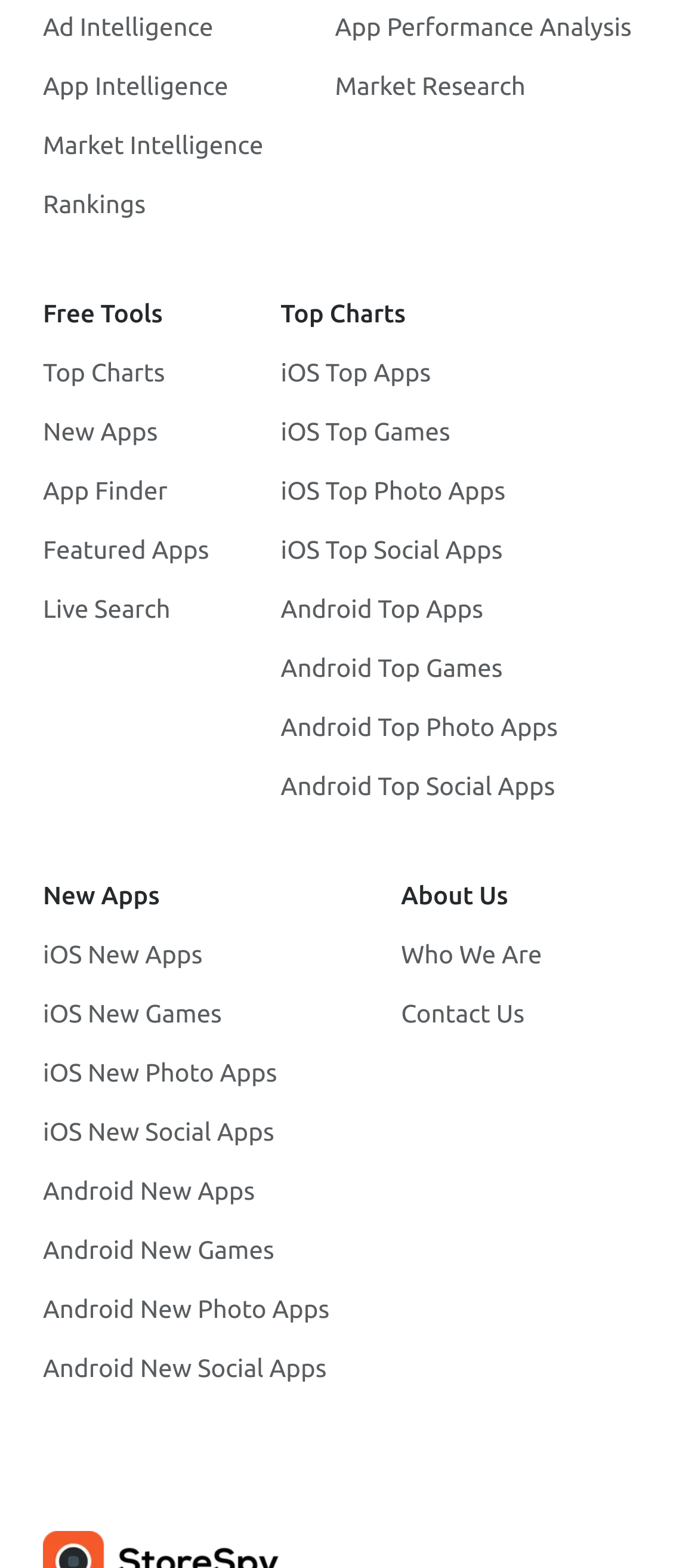What is the difference between 'Top Charts' and 'New Apps' sections?
Look at the image and construct a detailed response to the question.

The 'Top Charts' section appears to list the most popular or top-rated apps, whereas the 'New Apps' section lists newly released apps, based on their respective link names and positions on the webpage.